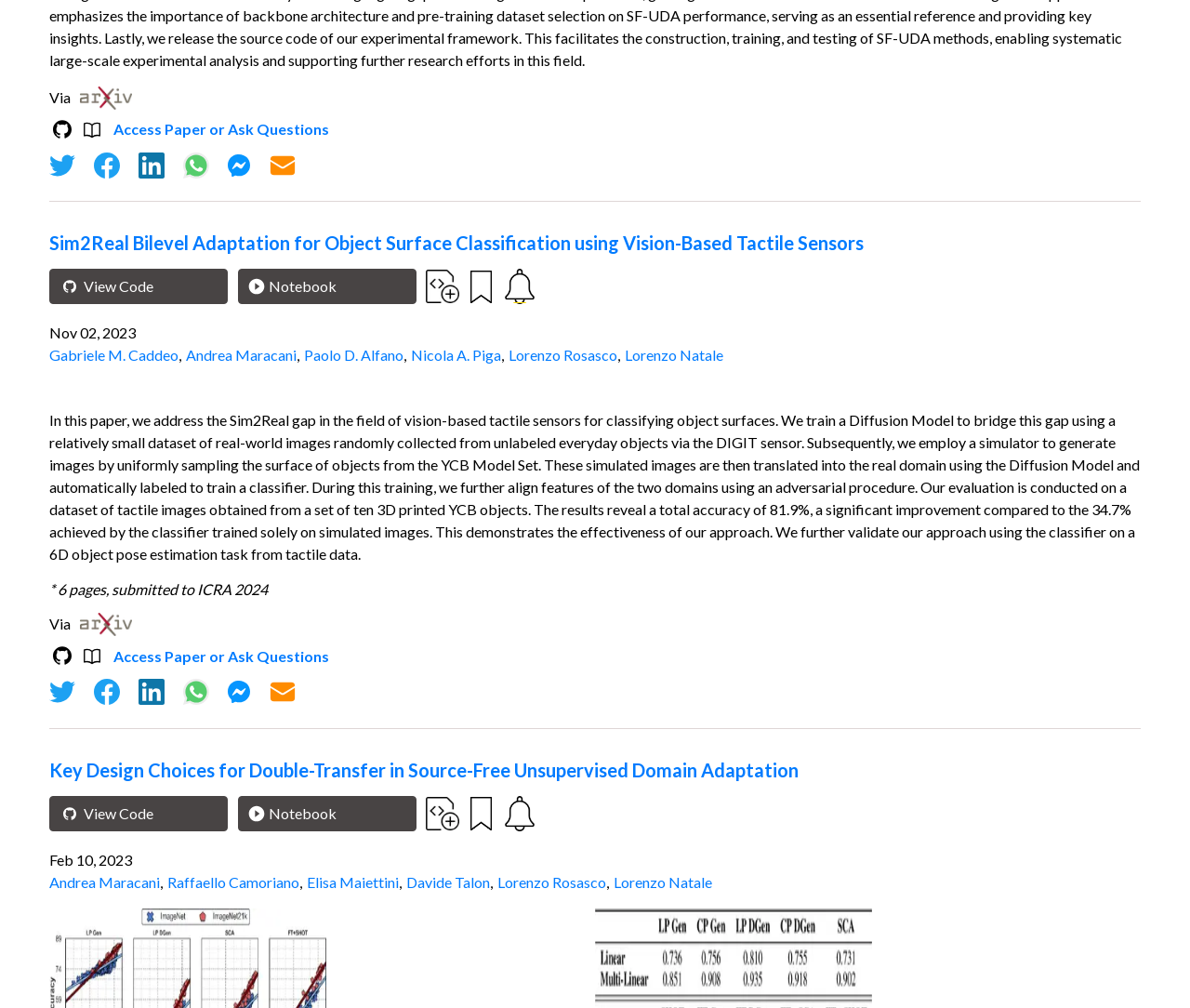Determine the bounding box coordinates of the UI element described by: "Facebook Icon".

[0.079, 0.673, 0.101, 0.7]